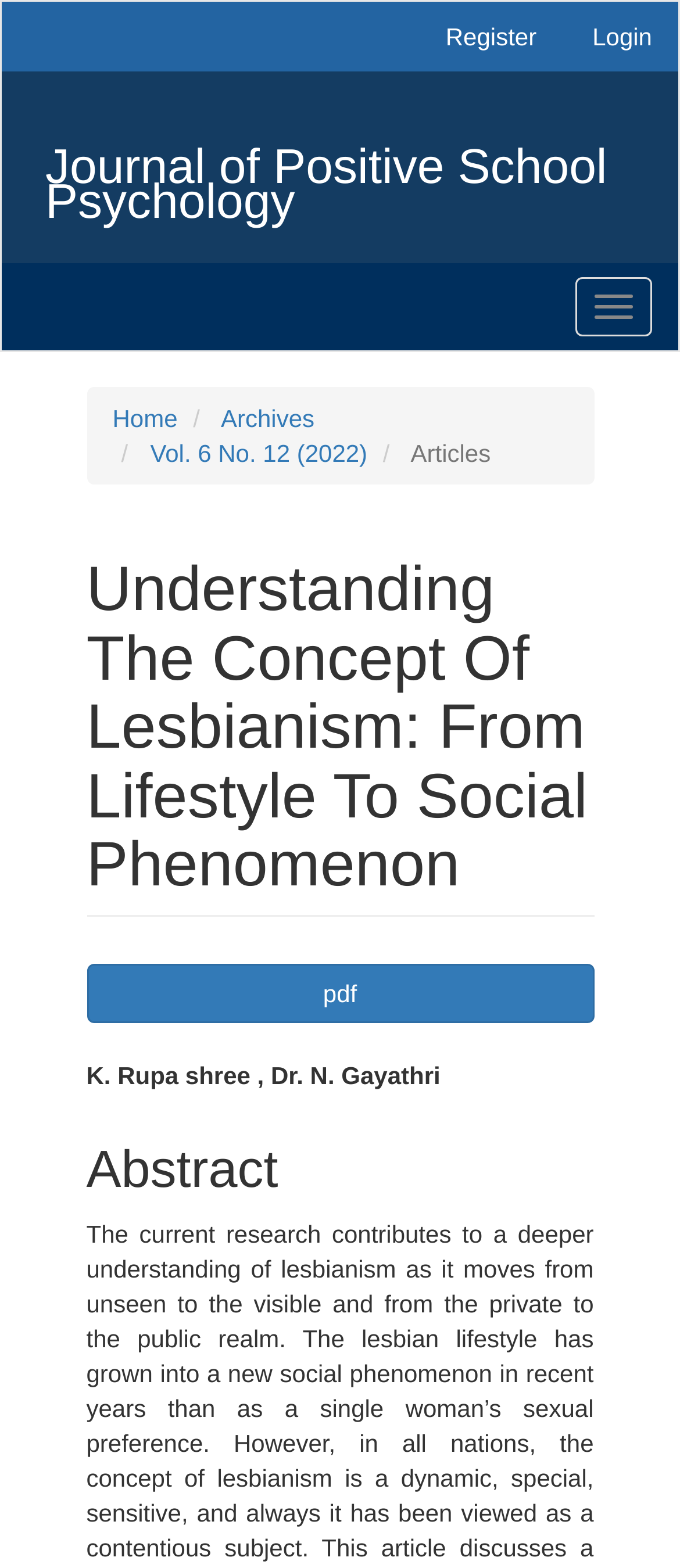Calculate the bounding box coordinates for the UI element based on the following description: "Toggle navigation". Ensure the coordinates are four float numbers between 0 and 1, i.e., [left, top, right, bottom].

[0.846, 0.177, 0.959, 0.215]